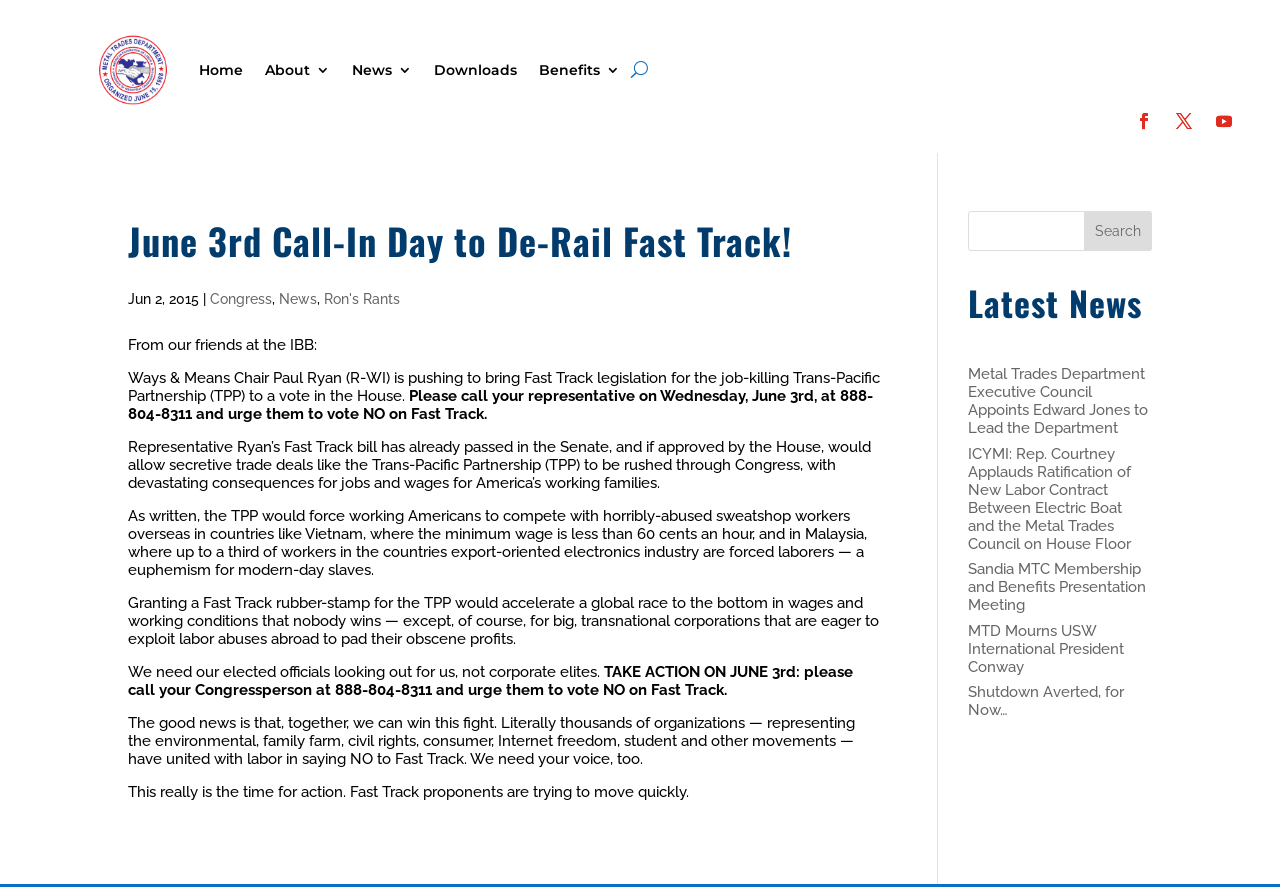Reply to the question with a brief word or phrase: How many navigation links are there?

5